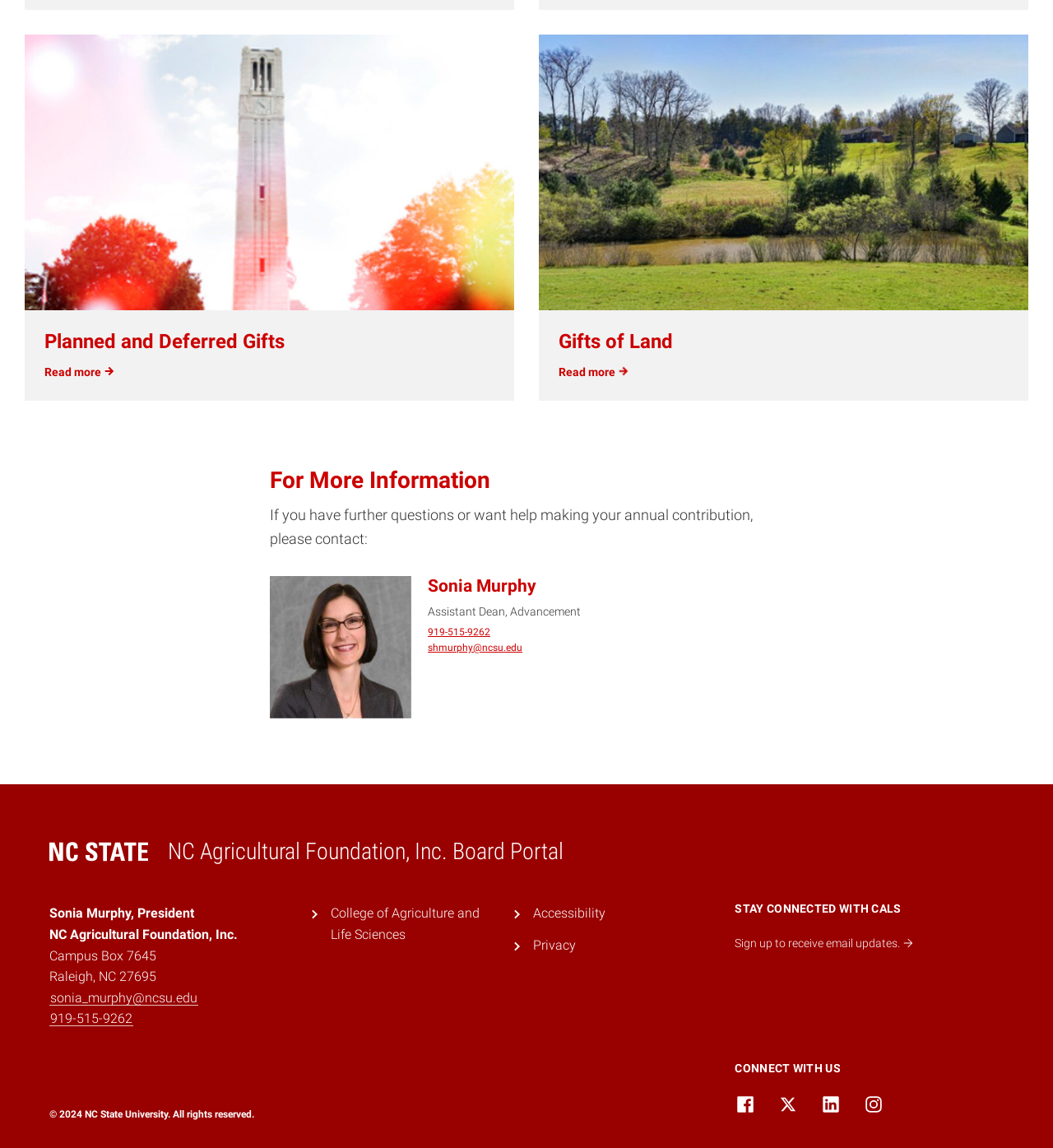What are the social media channels listed on the webpage?
Use the information from the image to give a detailed answer to the question.

I found the answer by looking at the section 'CONNECT WITH US' where it lists the social media channels with their corresponding icons.